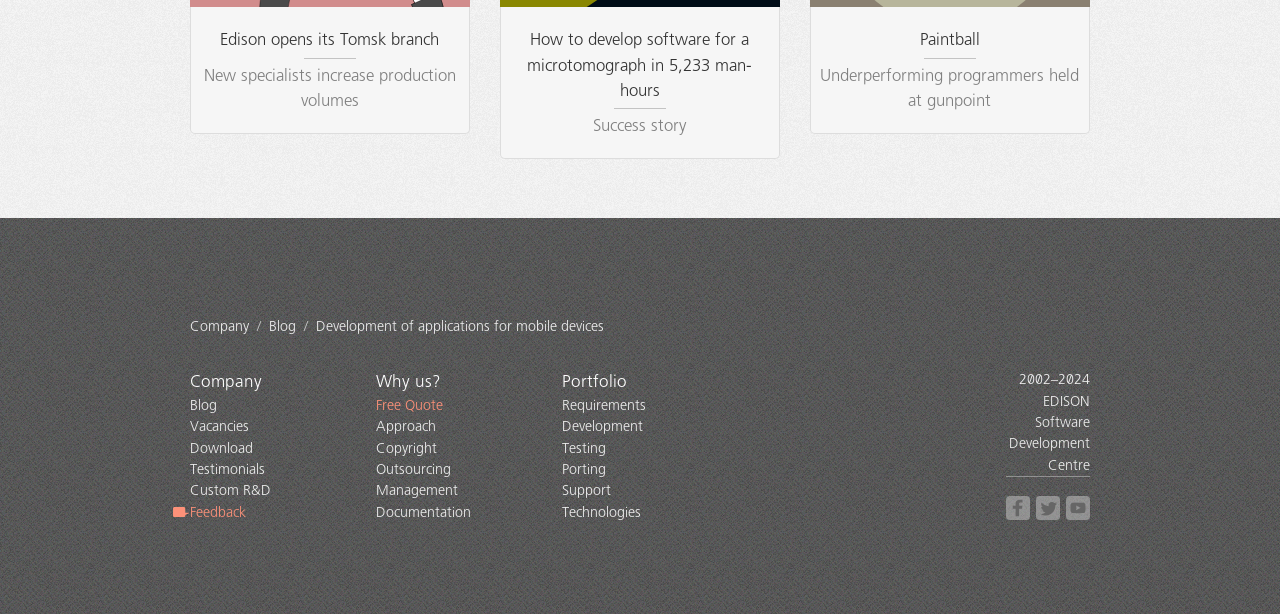Please identify the bounding box coordinates of where to click in order to follow the instruction: "Visit the Blog".

[0.21, 0.519, 0.231, 0.543]